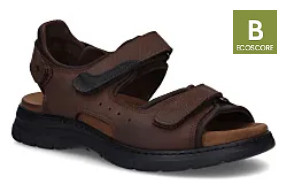Explain the image in a detailed and descriptive way.

The image features a stylish pair of men's sandals from the Fluchos brand, specifically the model "KAIRO." These sandals are designed in a chestnut brown color, showcasing a comfortable open-toe style with two adjustable Velcro straps for a secure fit. The footwear combines practicality and fashion, making it suitable for casual outings or summer events. The accompanying EcoScore rating is marked as ‘B,’ indicating a commendable level of environmental friendliness associated with this product. The sandals are priced at €124.99, reflecting their quality and design.